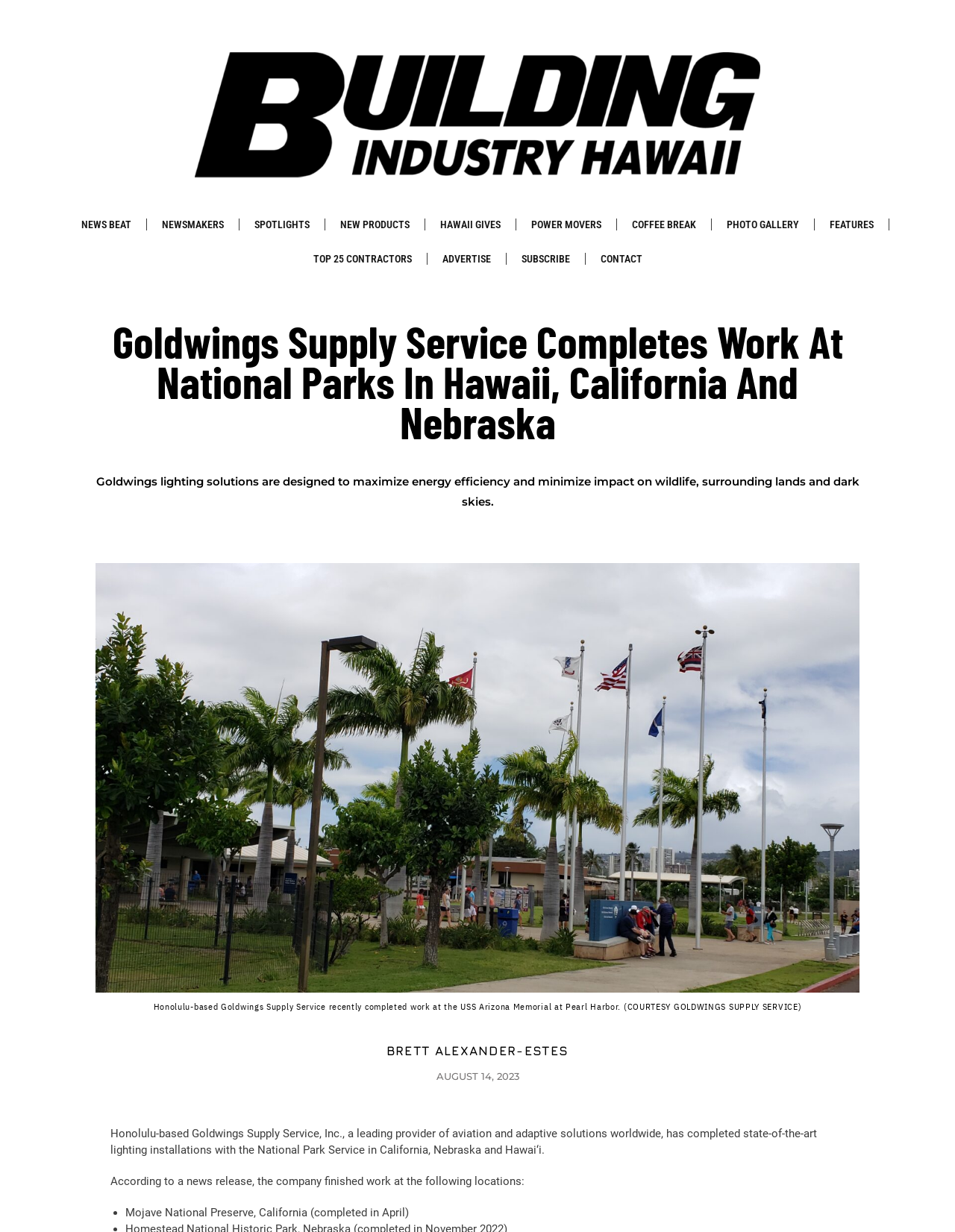Use a single word or phrase to answer the question: 
What is the name of the company that completed work at National Parks?

Goldwings Supply Service